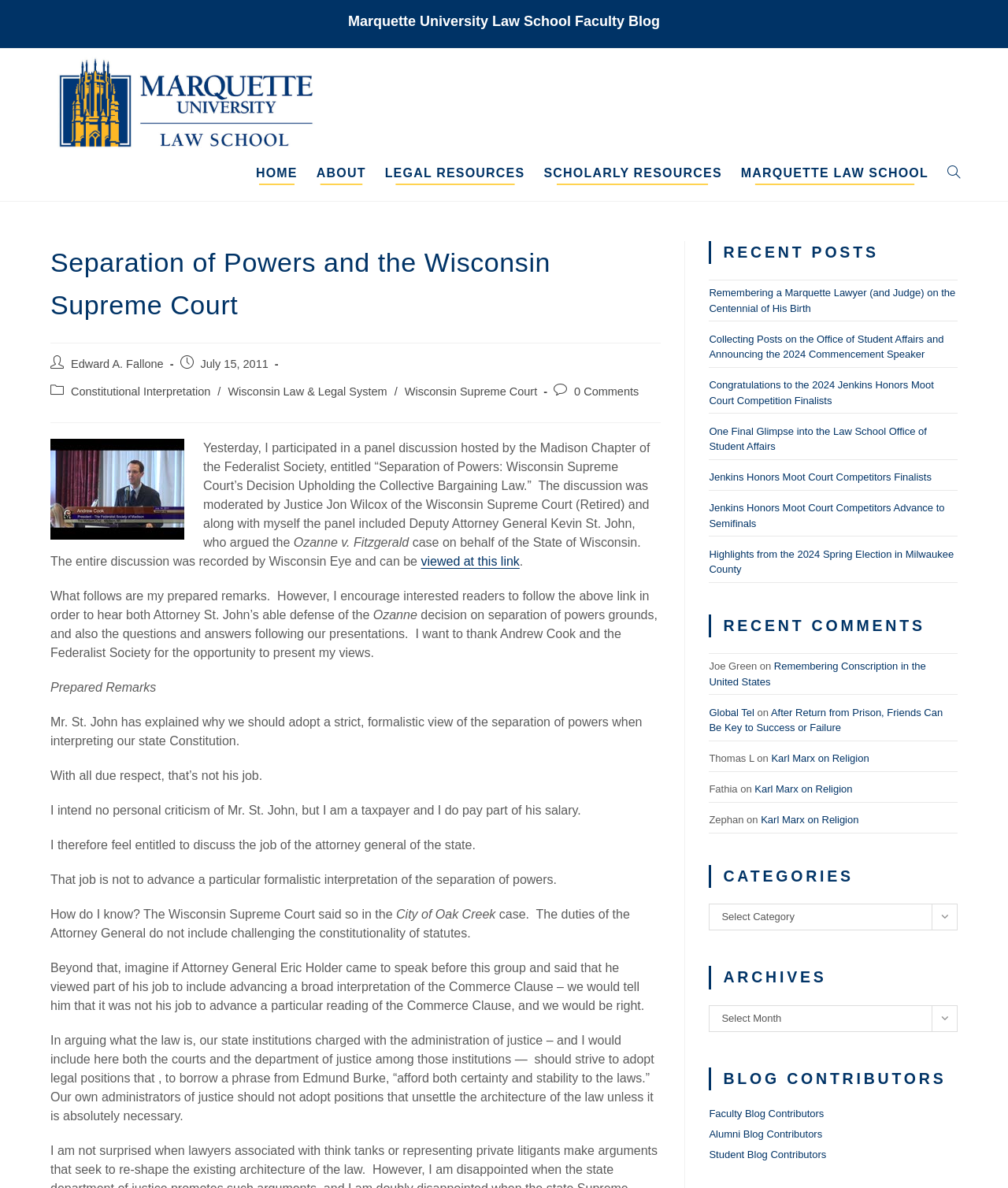What is the name of the blog?
Respond with a short answer, either a single word or a phrase, based on the image.

Marquette University Law School Faculty Blog